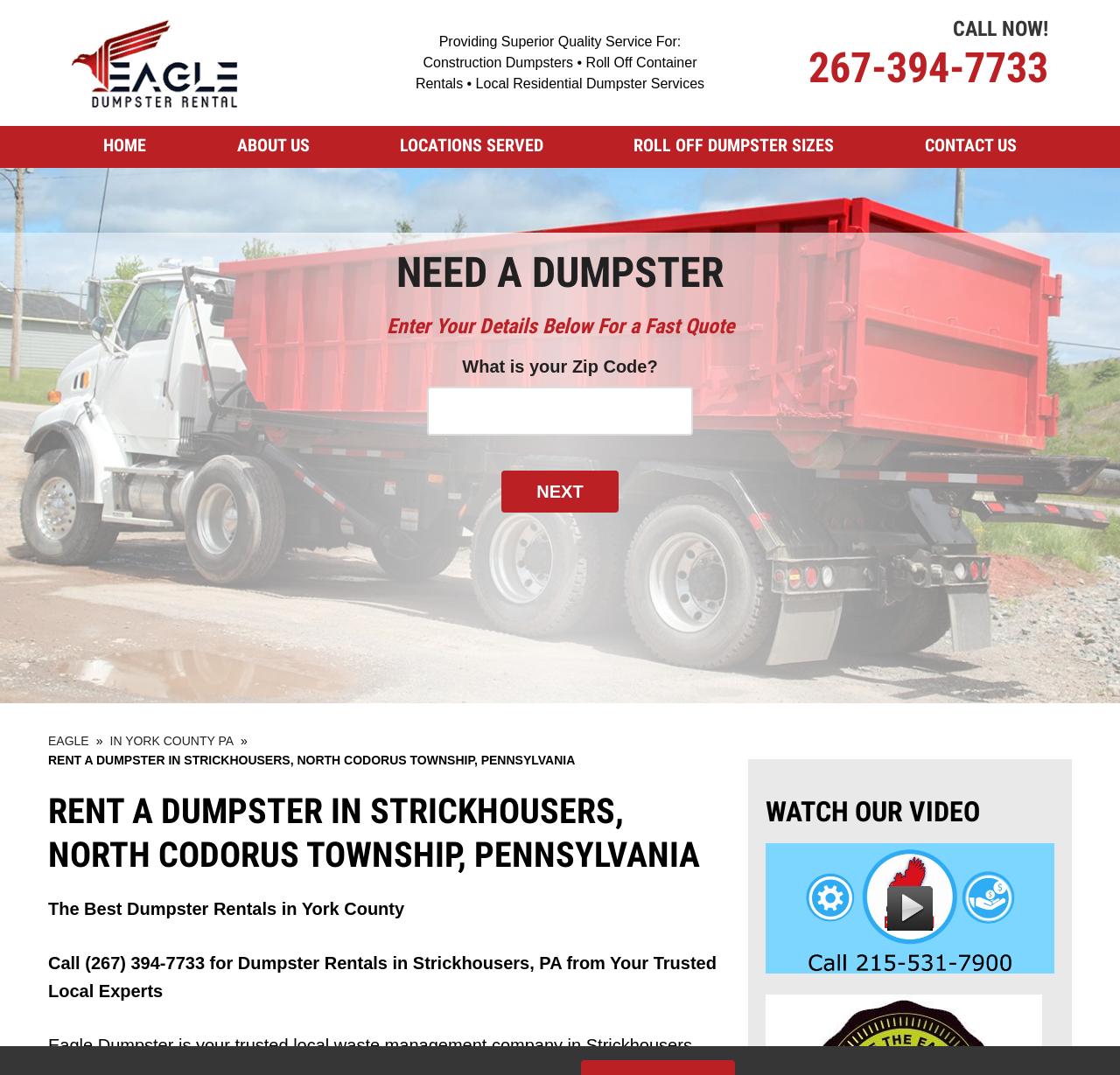Given the element description "alt="Eagle Dumpster Rental"", identify the bounding box of the corresponding UI element.

[0.064, 0.007, 0.342, 0.111]